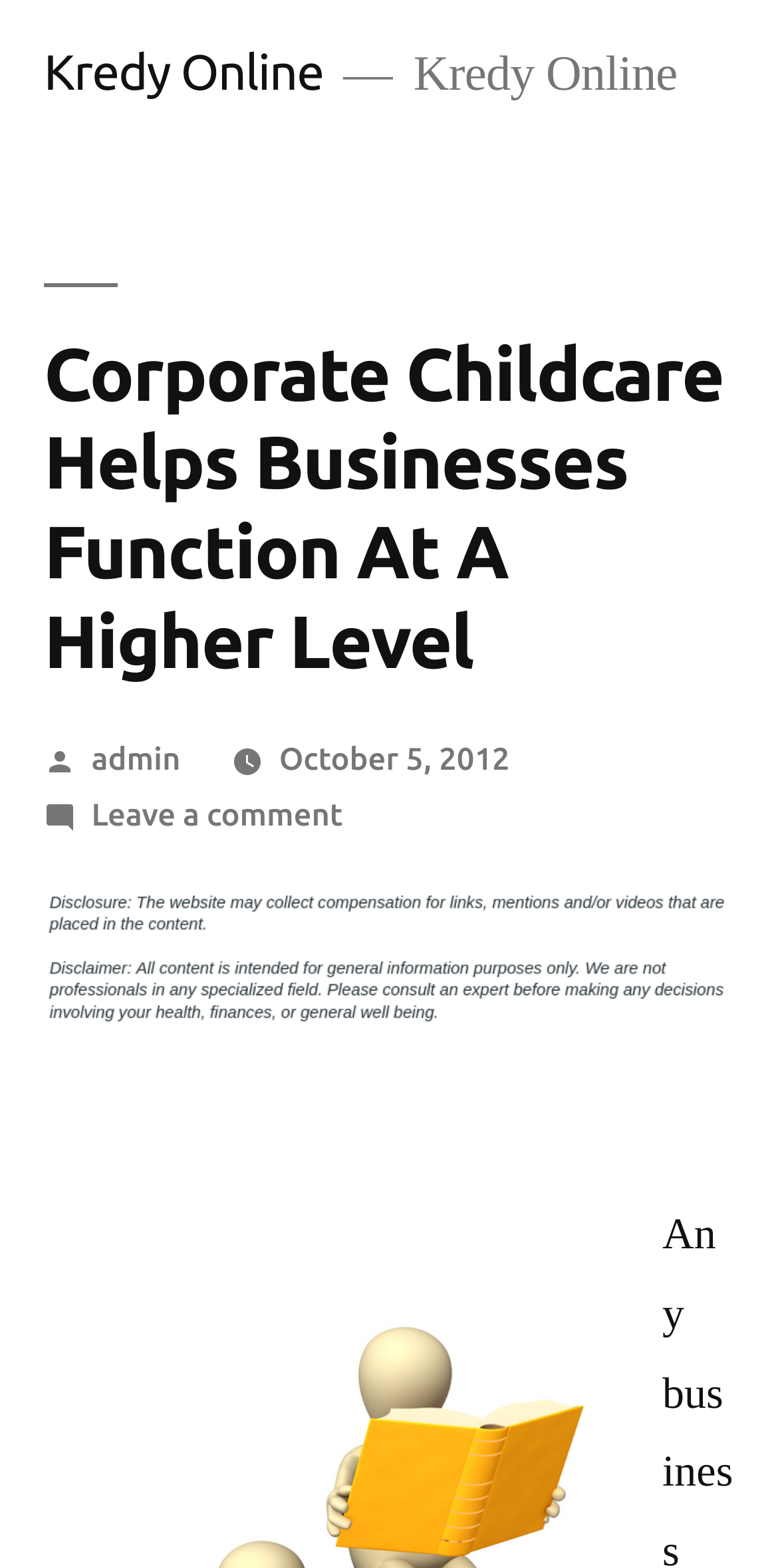Answer the following in one word or a short phrase: 
What is the topic of the article?

Corporate Childcare